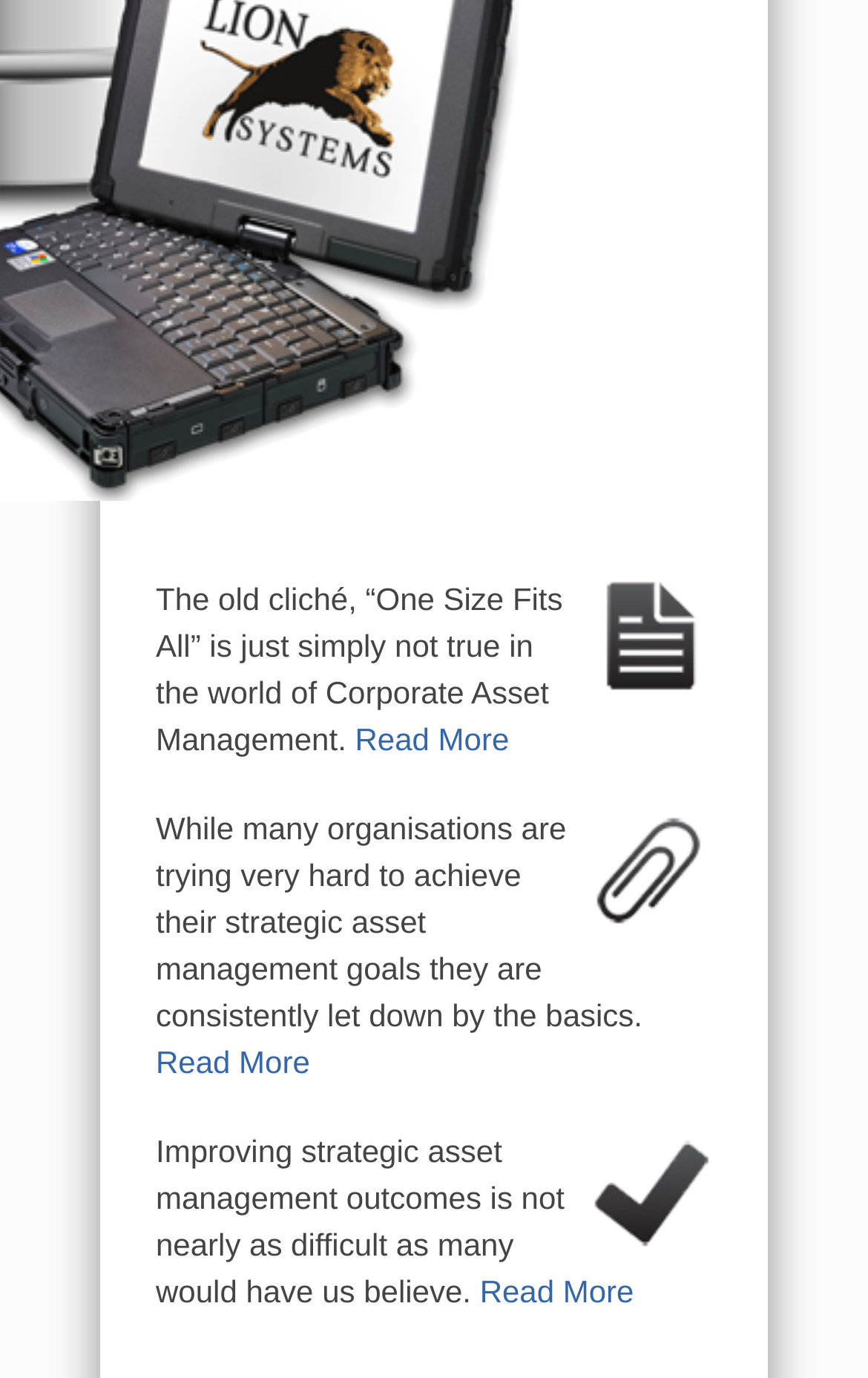How many paragraphs of text are on the webpage?
Please provide a single word or phrase as your answer based on the screenshot.

3